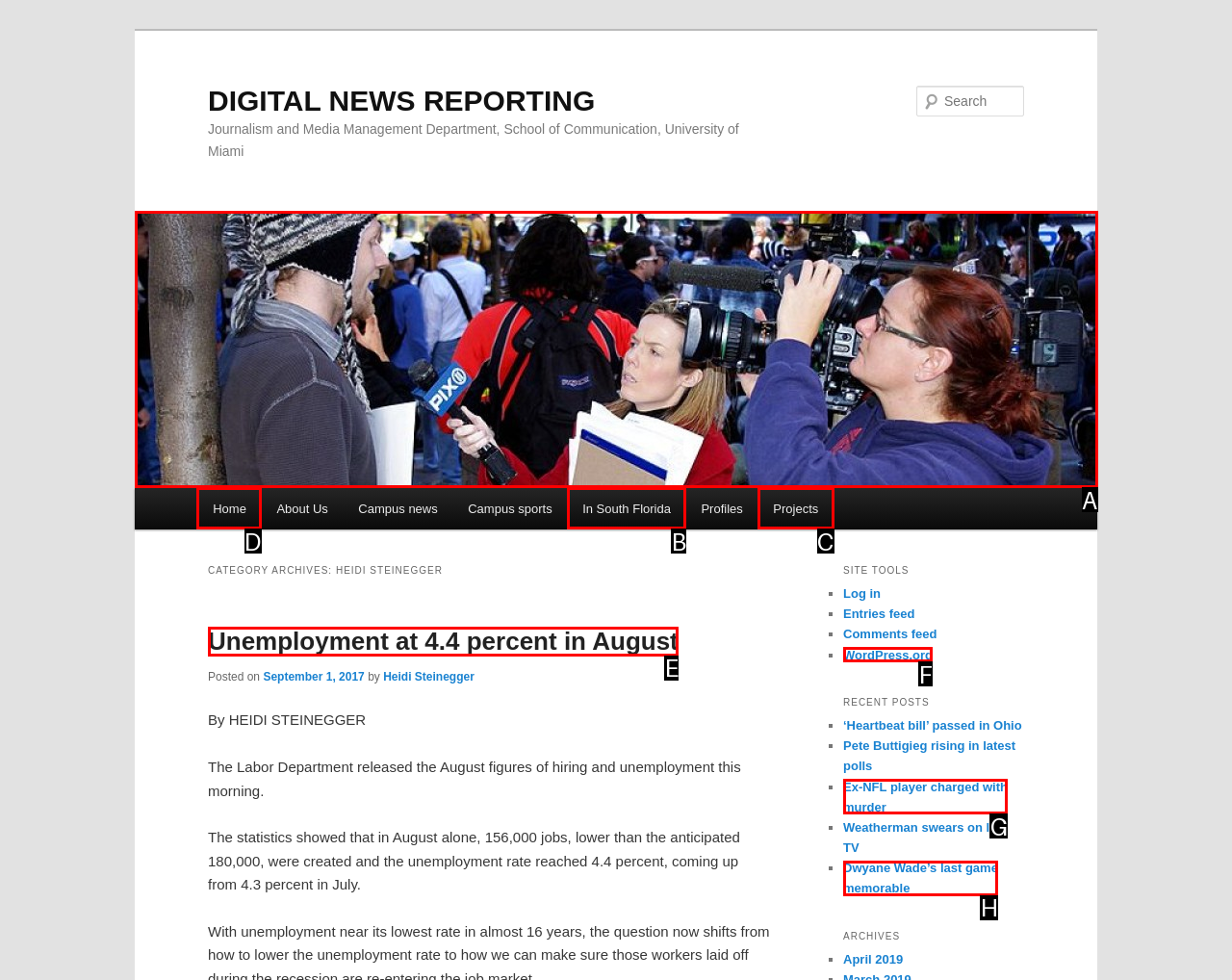Identify which lettered option to click to carry out the task: Go to Home page. Provide the letter as your answer.

D